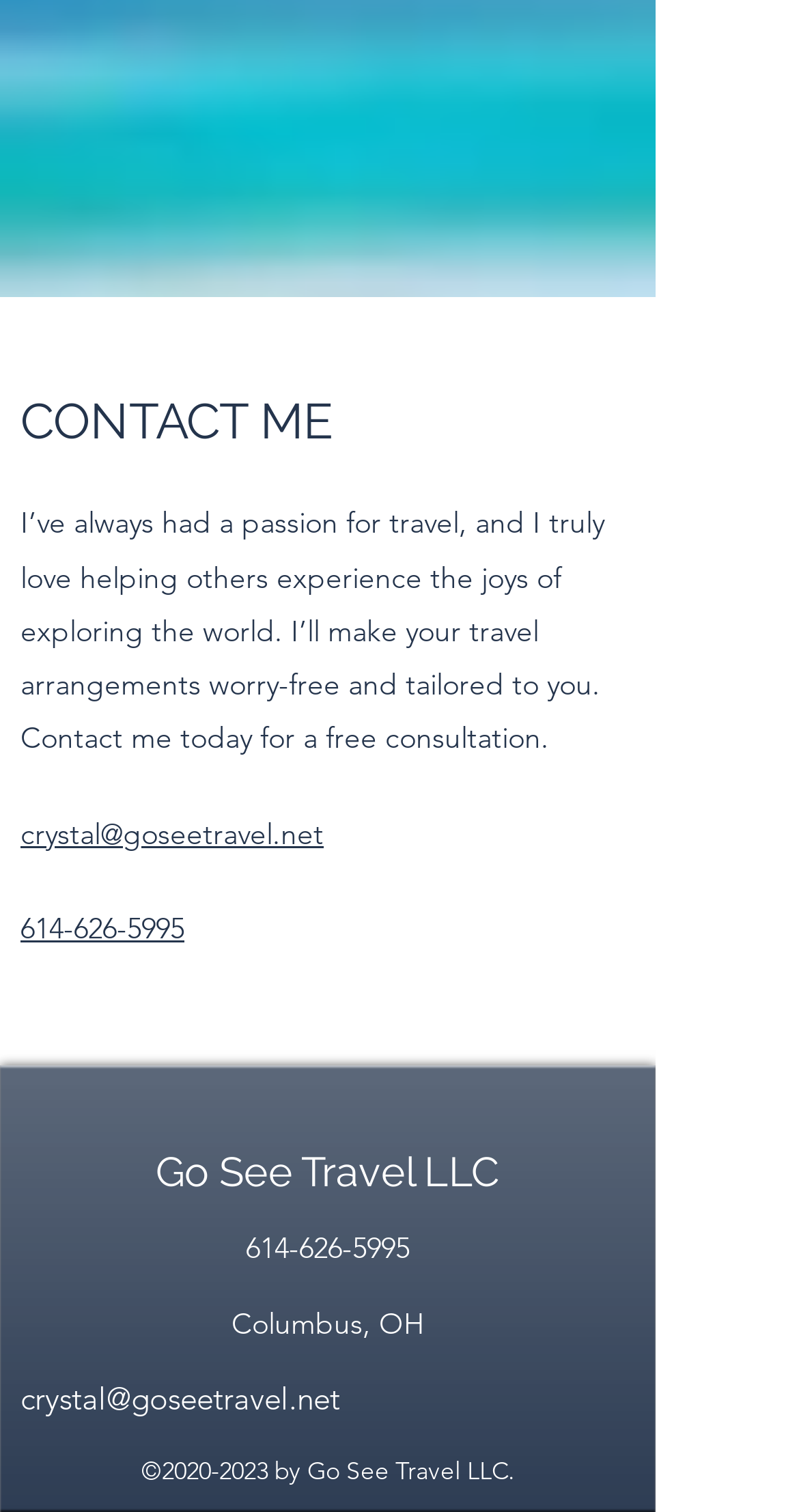With reference to the screenshot, provide a detailed response to the question below:
What is the email address?

The email address can be found in two link elements with the text 'crystal@goseetravel.net', one located at the top and the other in the middle of the webpage, indicating that it is the contact email address of the company.